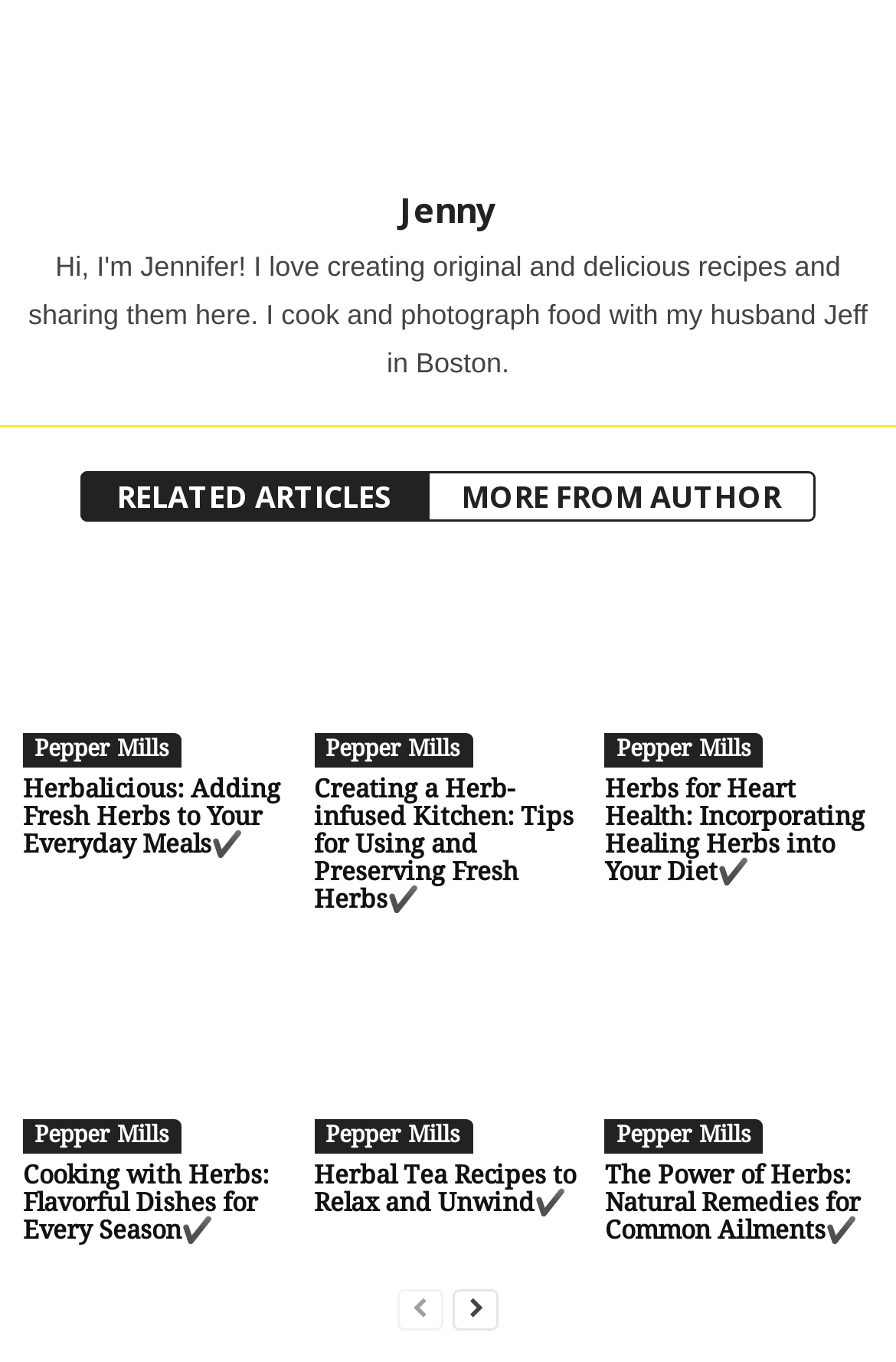What type of products are mentioned alongside herbs?
Please respond to the question with a detailed and thorough explanation.

In addition to herbs, the page also mentions Pepper Mills, suggesting that these products are related to herbs or cooking in some way.